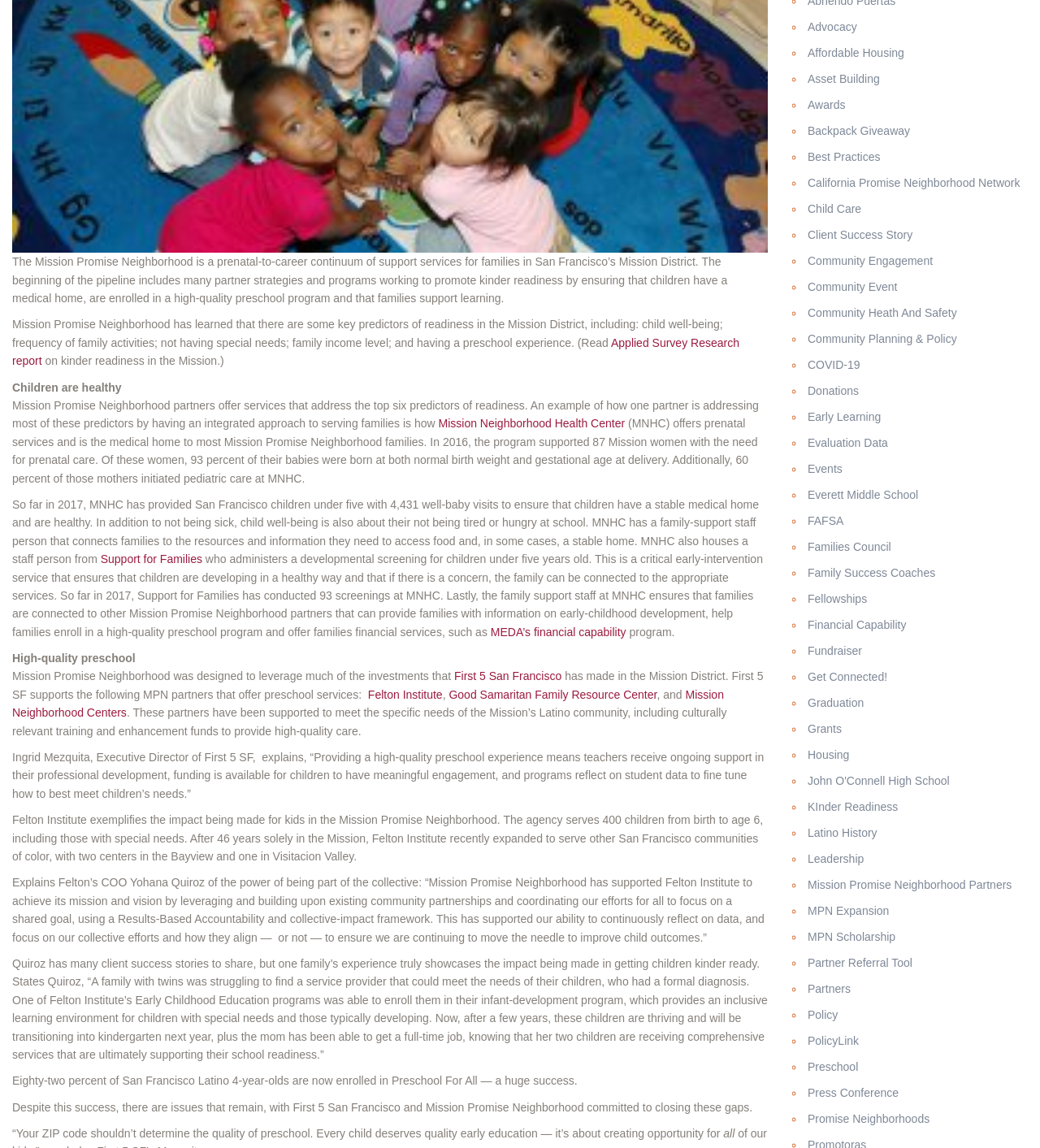Provide the bounding box coordinates for the specified HTML element described in this description: "Best Practices". The coordinates should be four float numbers ranging from 0 to 1, in the format [left, top, right, bottom].

[0.777, 0.131, 0.846, 0.142]